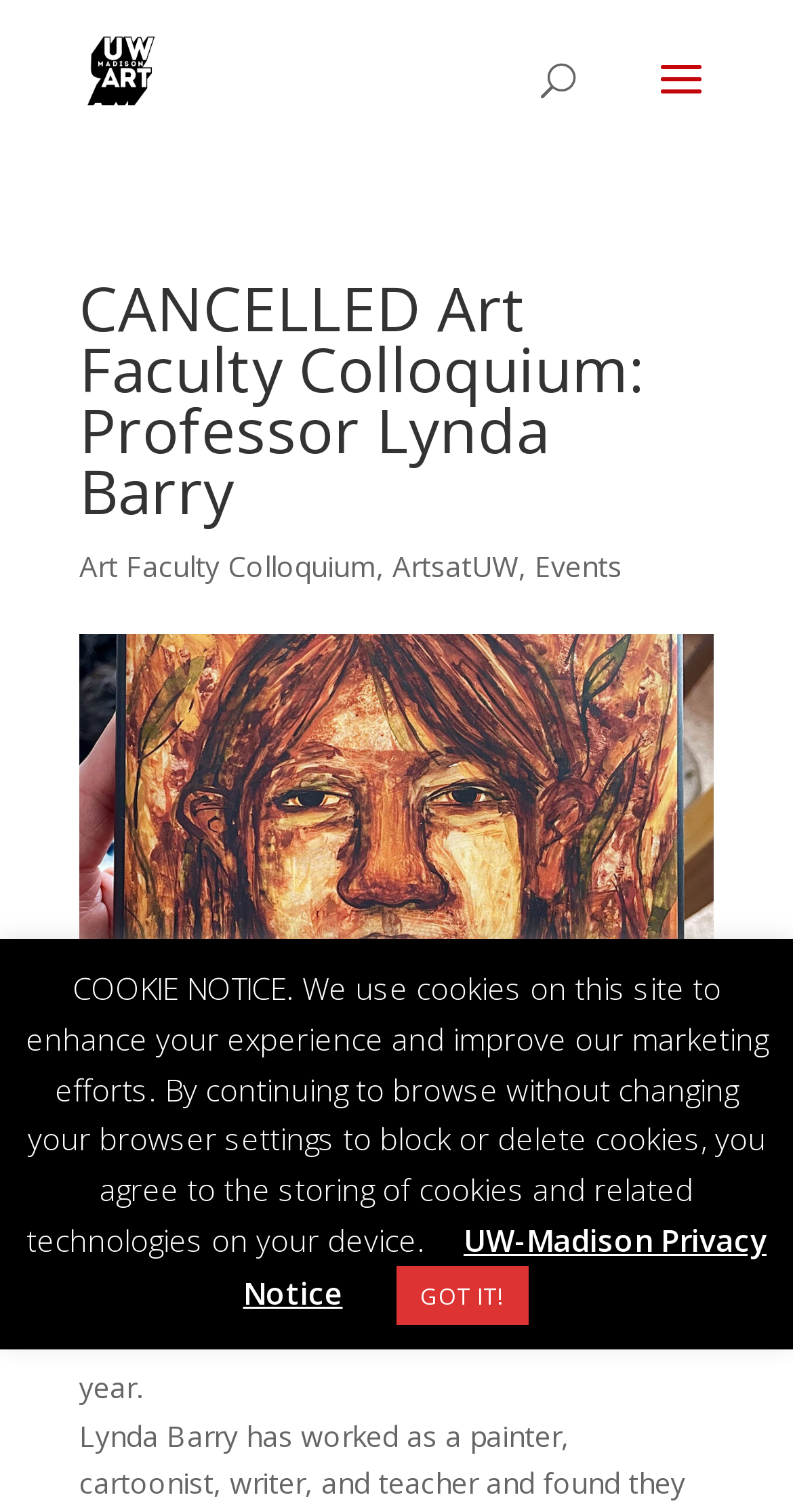Find the bounding box coordinates for the element described here: "alt="UW ART"".

[0.11, 0.039, 0.221, 0.064]